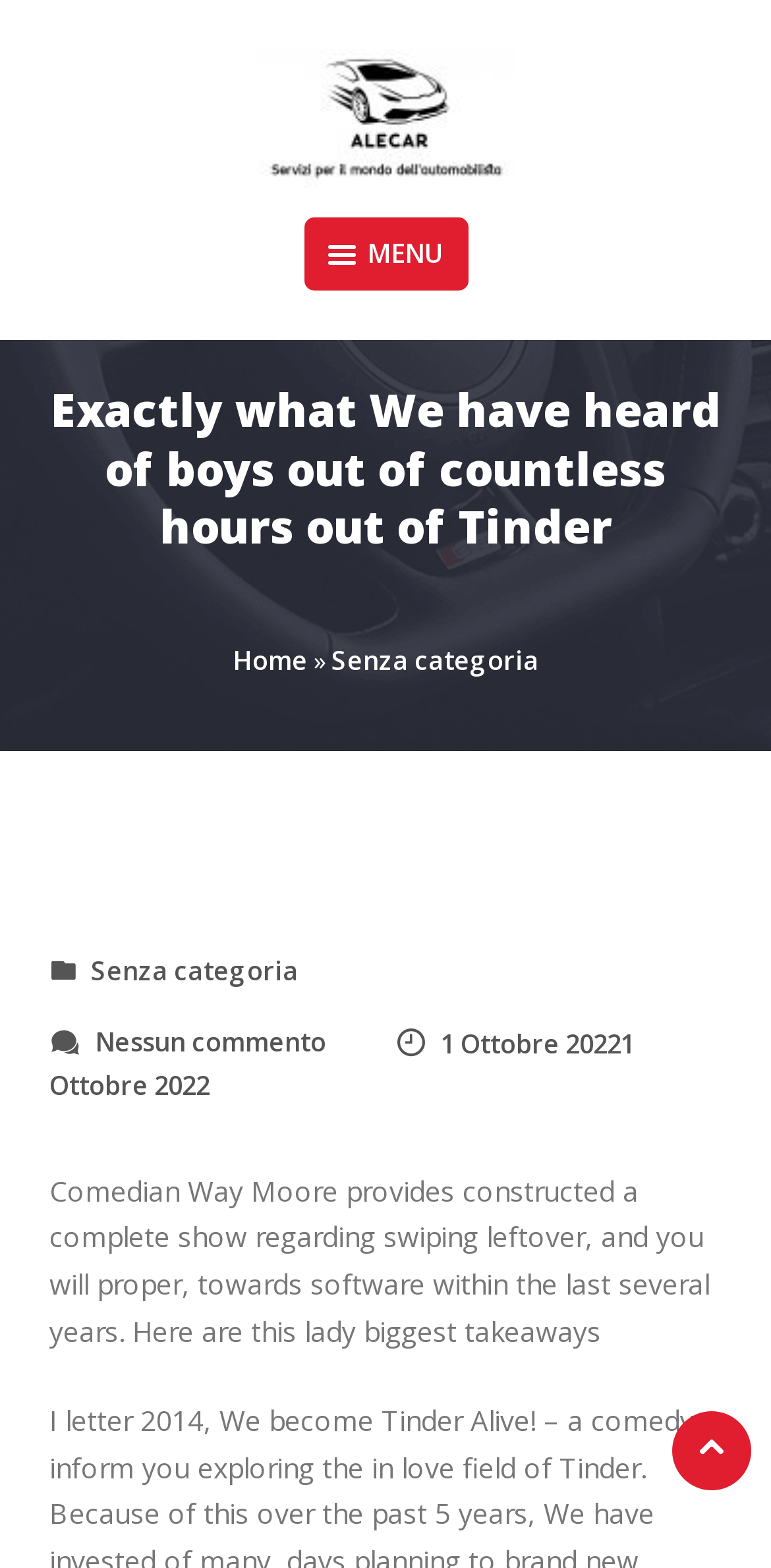Find the bounding box coordinates of the element I should click to carry out the following instruction: "Read the article about Exactly what We have heard of boys out of countless hours out of Tinder".

[0.064, 0.243, 0.936, 0.356]